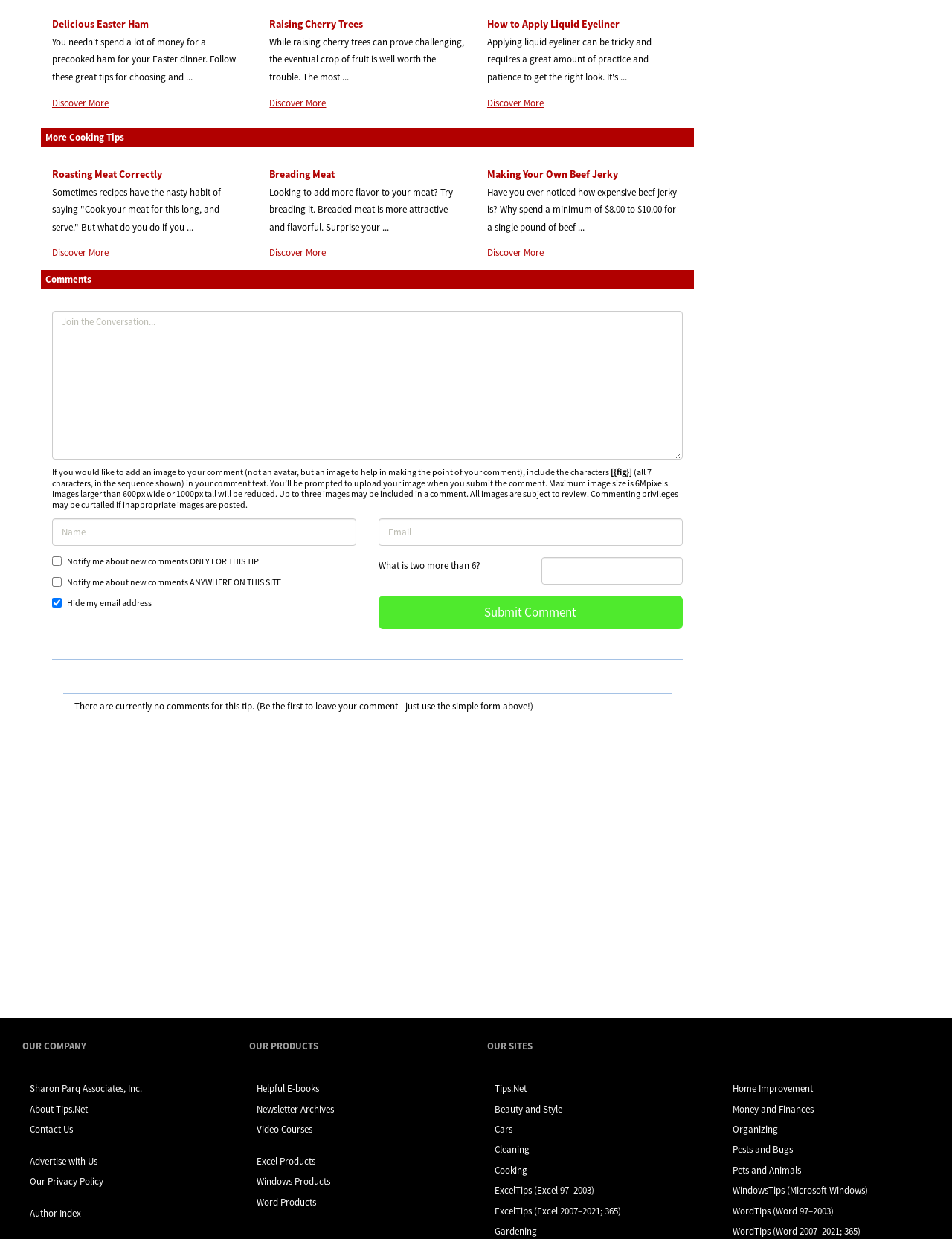What is the company name associated with this website?
Using the information from the image, give a concise answer in one word or a short phrase.

Sharon Parq Associates, Inc.